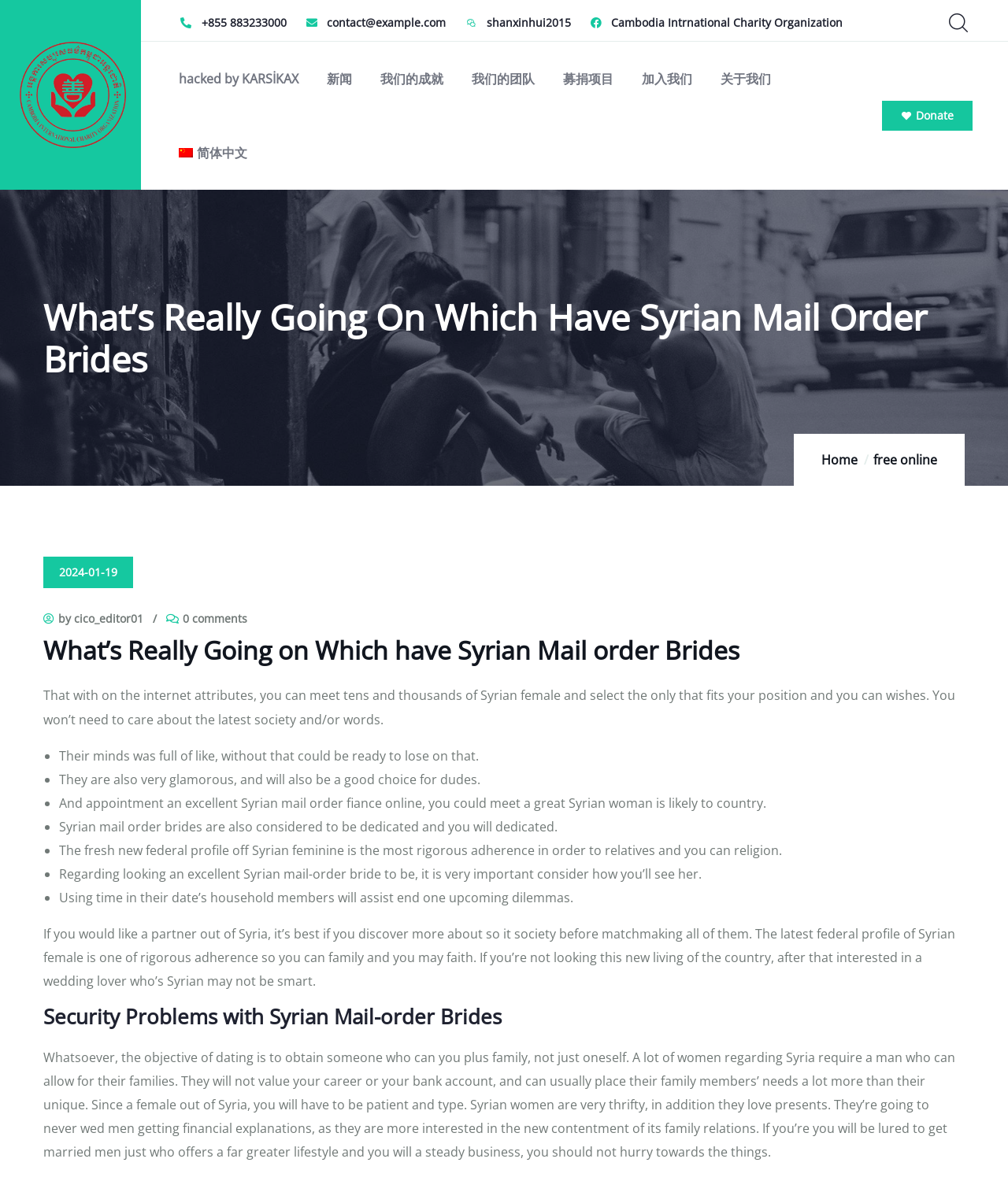Identify the bounding box coordinates for the element you need to click to achieve the following task: "Click the 'Donate' link". The coordinates must be four float values ranging from 0 to 1, formatted as [left, top, right, bottom].

[0.875, 0.085, 0.965, 0.111]